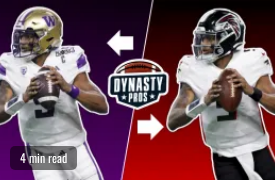What is the team represented by the quarterback on the right?
Please respond to the question with as much detail as possible.

The quarterback on the right is donned in an all-white uniform, which suggests that the team represented is the Atlanta Falcons, as mentioned in the caption.